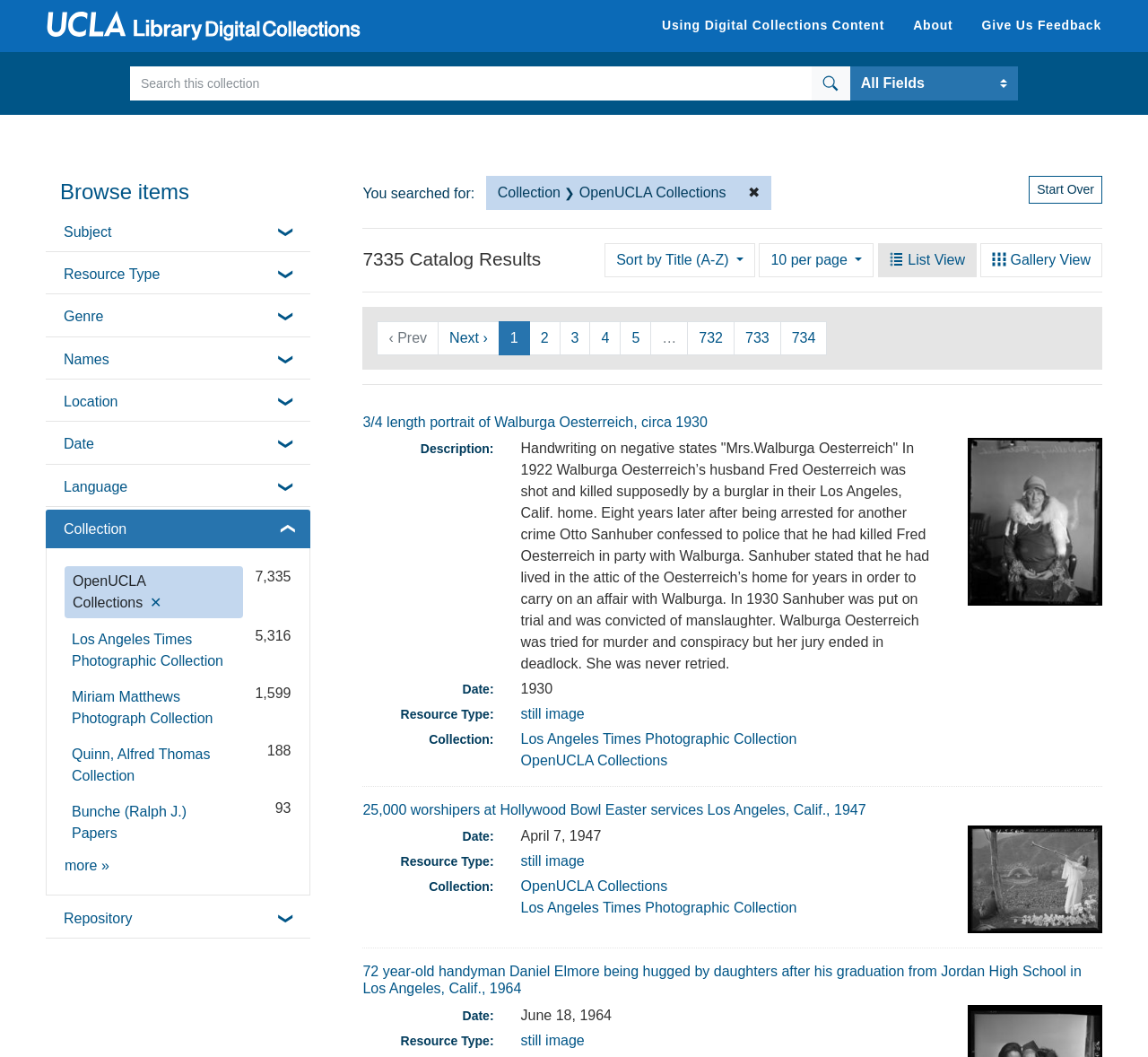Please specify the bounding box coordinates of the element that should be clicked to execute the given instruction: 'Learn about bee removal services'. Ensure the coordinates are four float numbers between 0 and 1, expressed as [left, top, right, bottom].

None